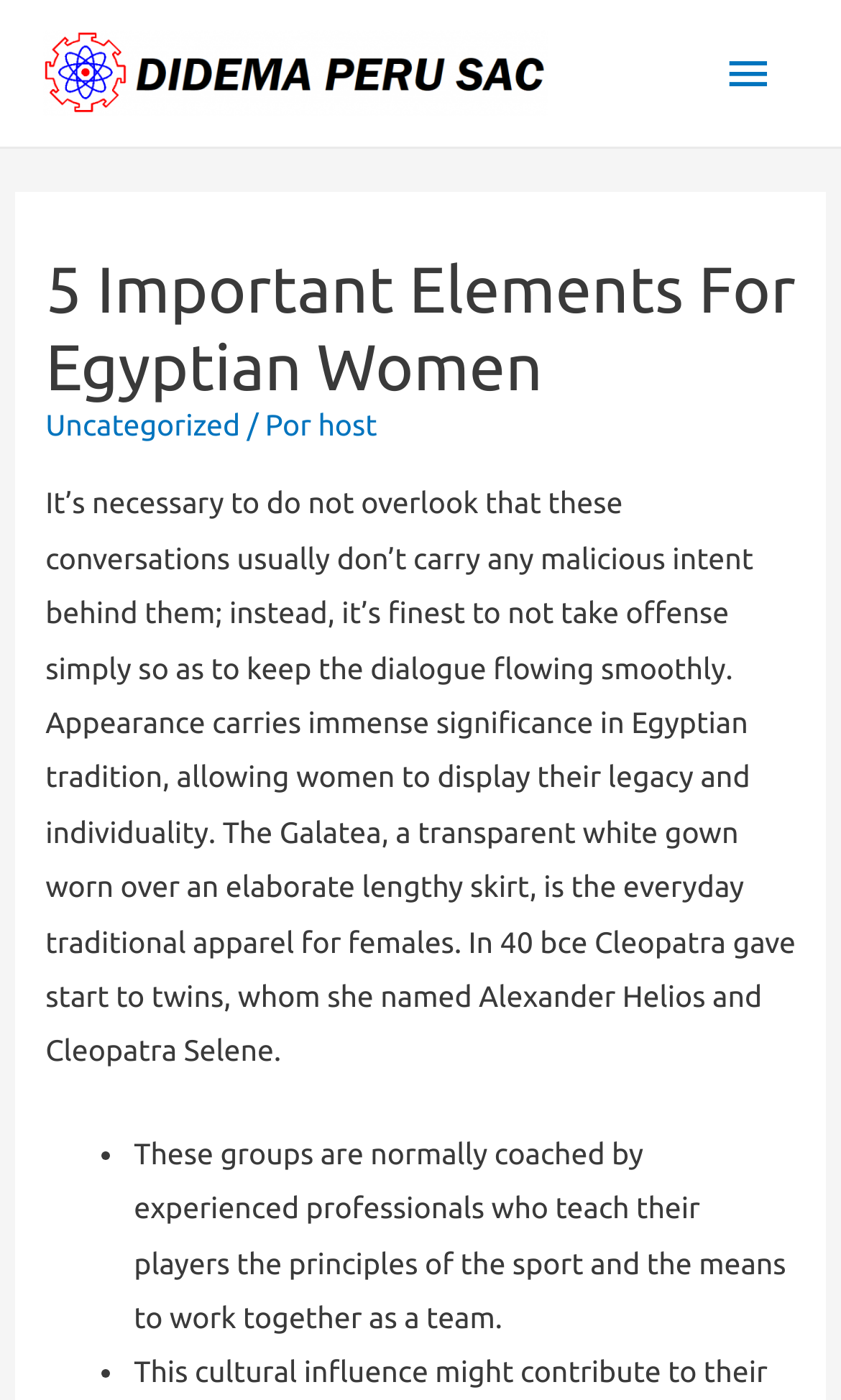Give a one-word or short-phrase answer to the following question: 
What is the tone of the conversations mentioned in the text?

Non-malicious